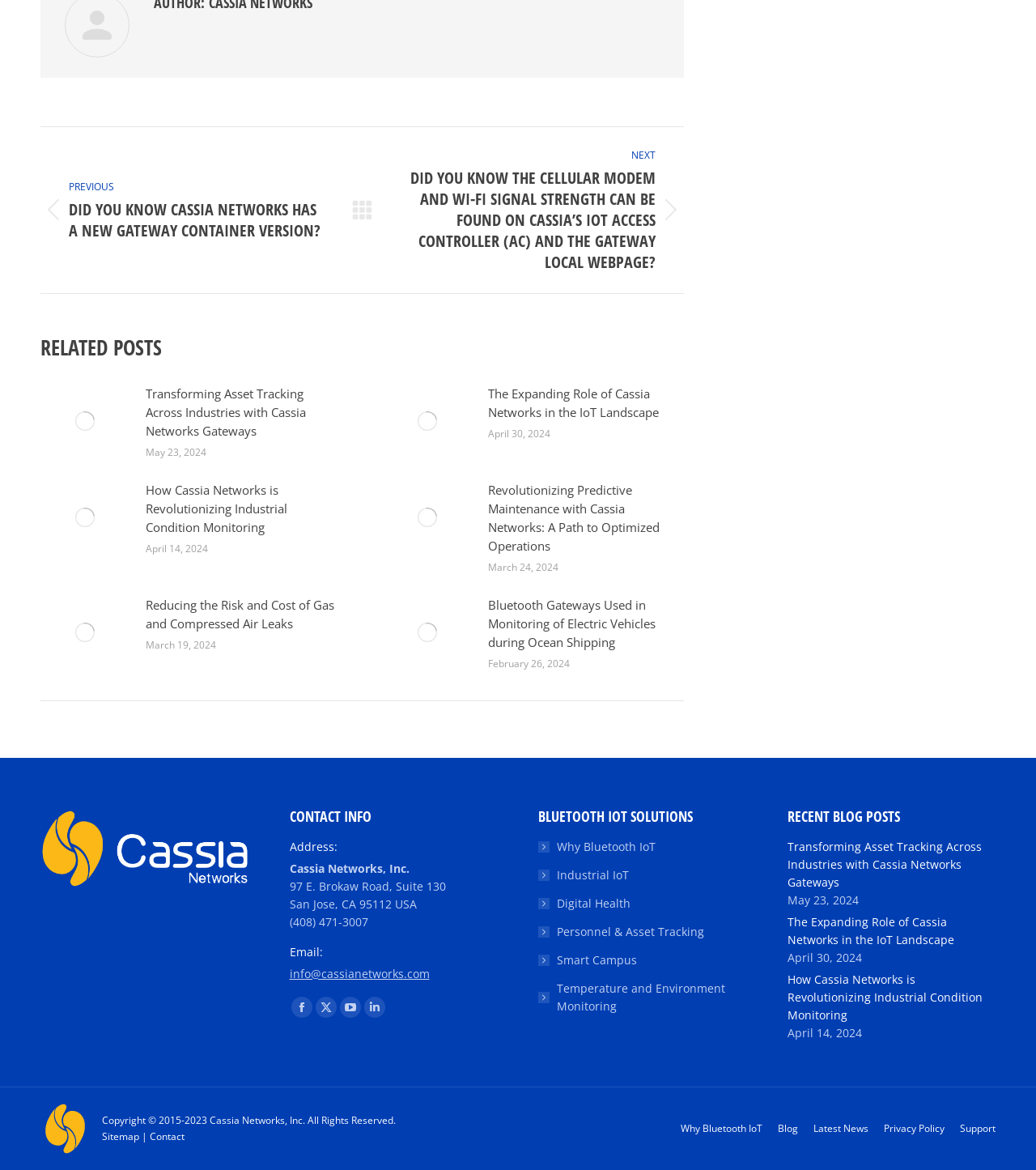What is the company name in the 'CONTACT INFO' section?
Refer to the screenshot and deliver a thorough answer to the question presented.

The 'CONTACT INFO' section is located at the bottom of the webpage, and it contains the company's address, phone number, and email. The company name is specified as 'Cassia Networks, Inc.'.